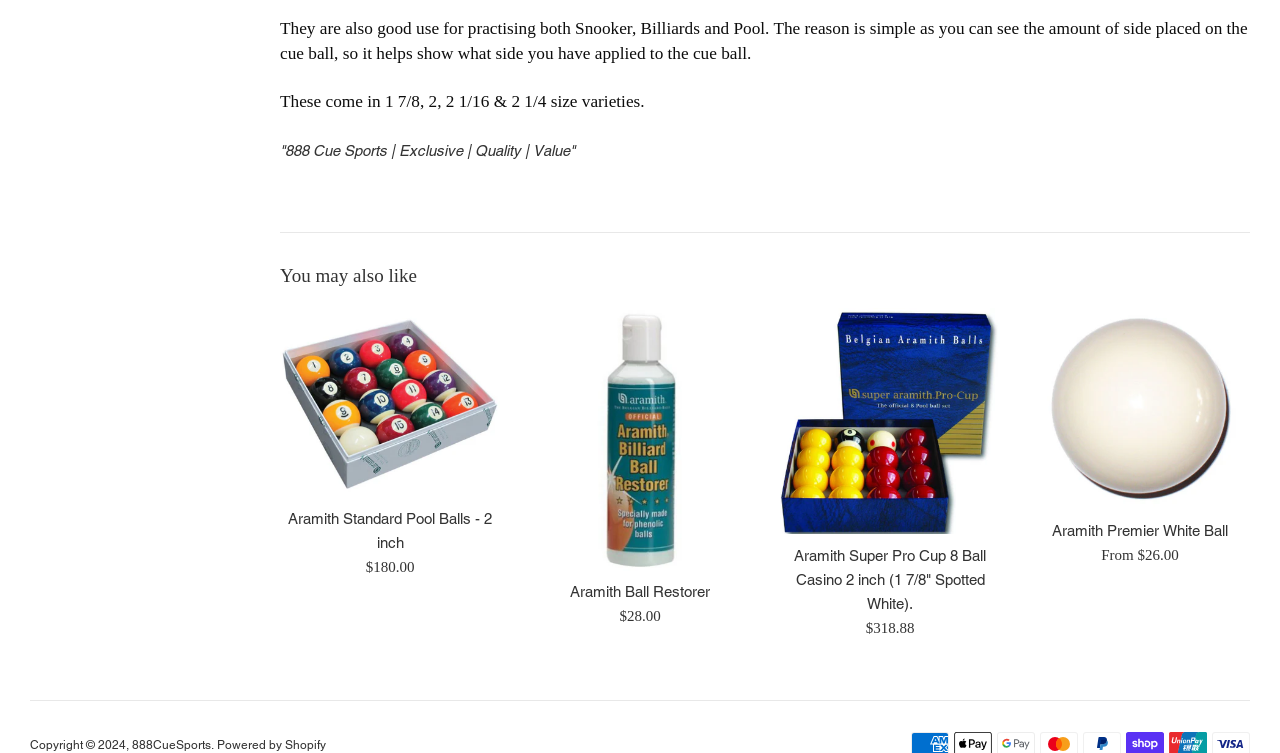What is the purpose of the cue balls?
Using the information from the image, answer the question thoroughly.

Based on the text description, it is mentioned that the cue balls are good for practising Snooker, Billiards and Pool, which implies that they are used for training and improving skills in these games.